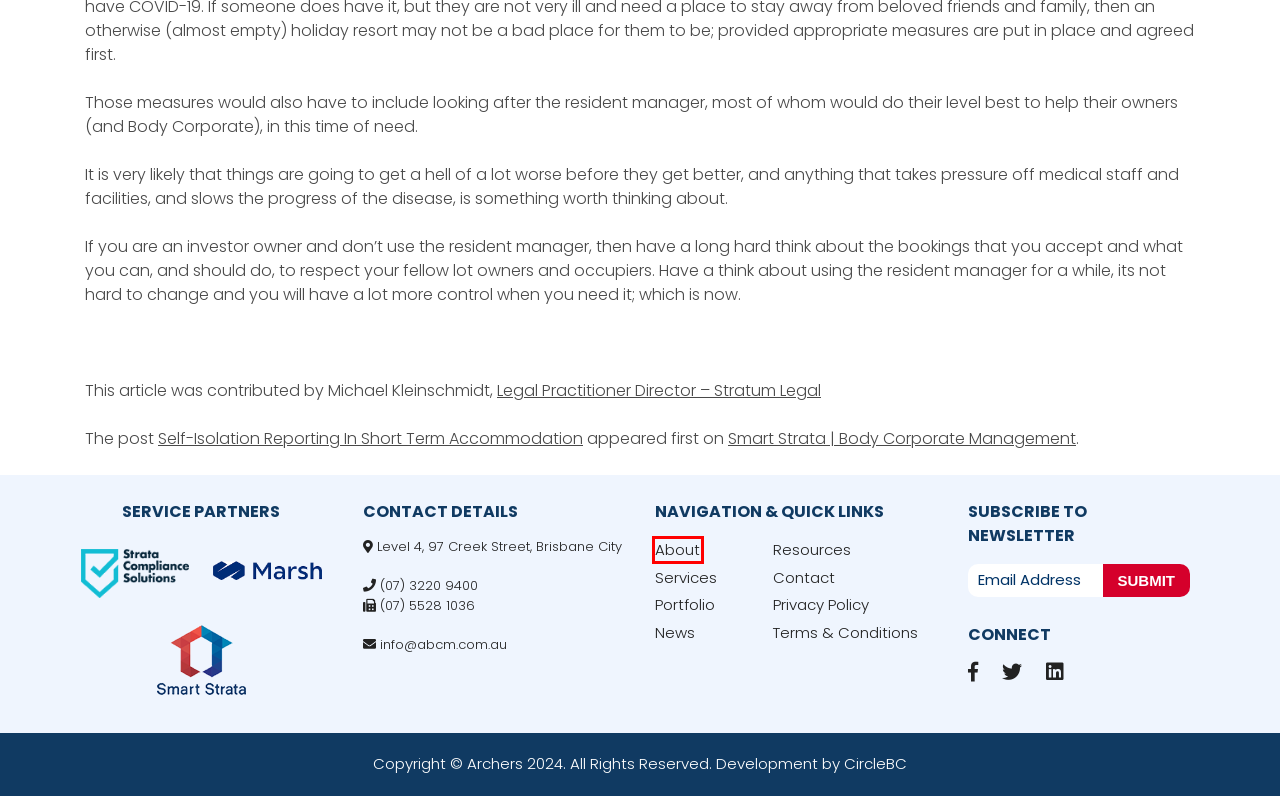A screenshot of a webpage is given, marked with a red bounding box around a UI element. Please select the most appropriate webpage description that fits the new page after clicking the highlighted element. Here are the candidates:
A. Our People Archive - Archers
B. Circle Business Consulting | CircleBC Australia
C. Expert Strata Management Solutions | Archers Strata Professionals
D. Self-Isolation Reporting In Short Term Accommodation - Smart Strata | Body Corporate Management
E. Contact - Archers
F. News Archive - Archers
G. Terms & Conditions - Archers
H. About - Archers

H